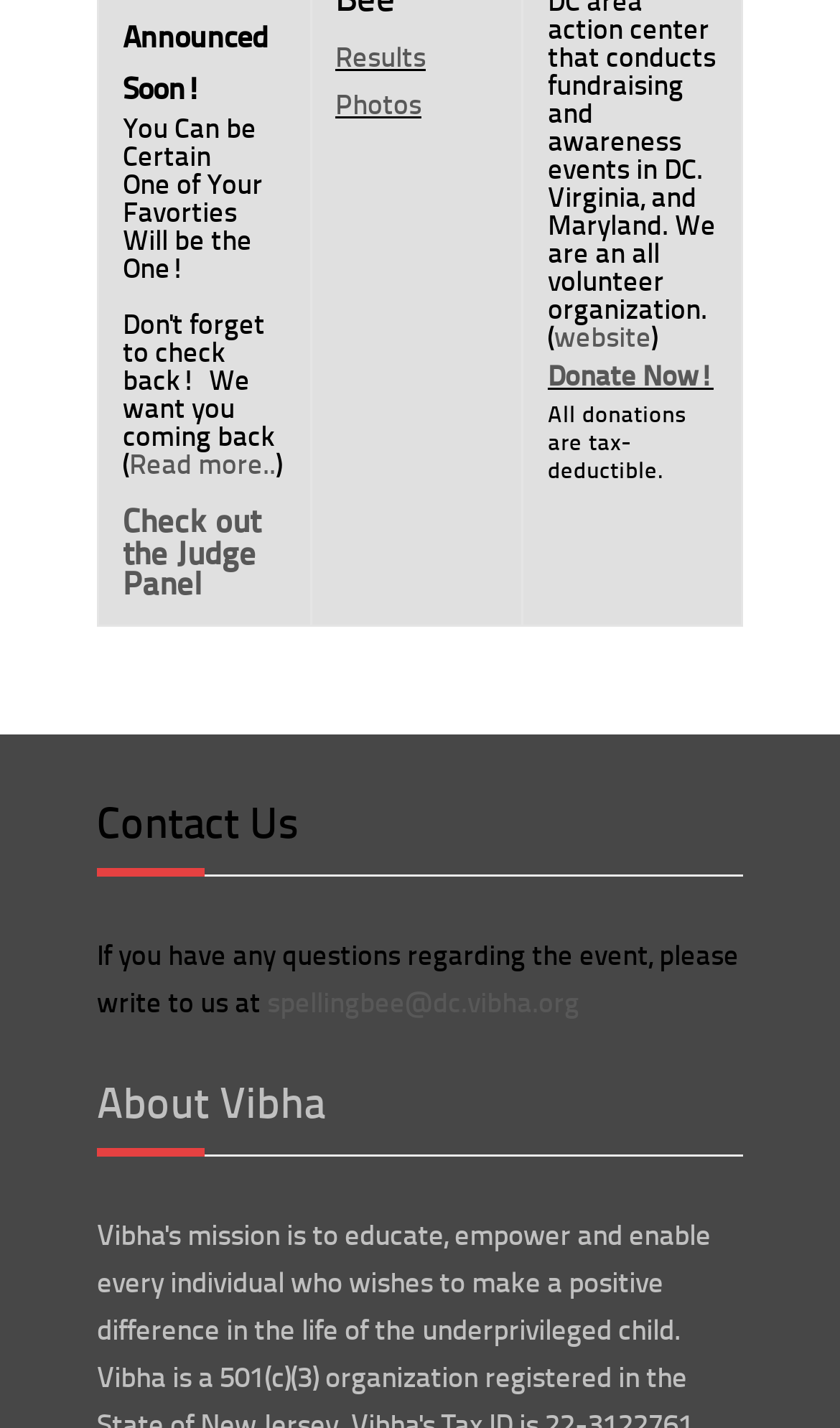Respond to the question below with a single word or phrase:
What is the purpose of the 'Donate Now!' button?

Tax-deductible donations